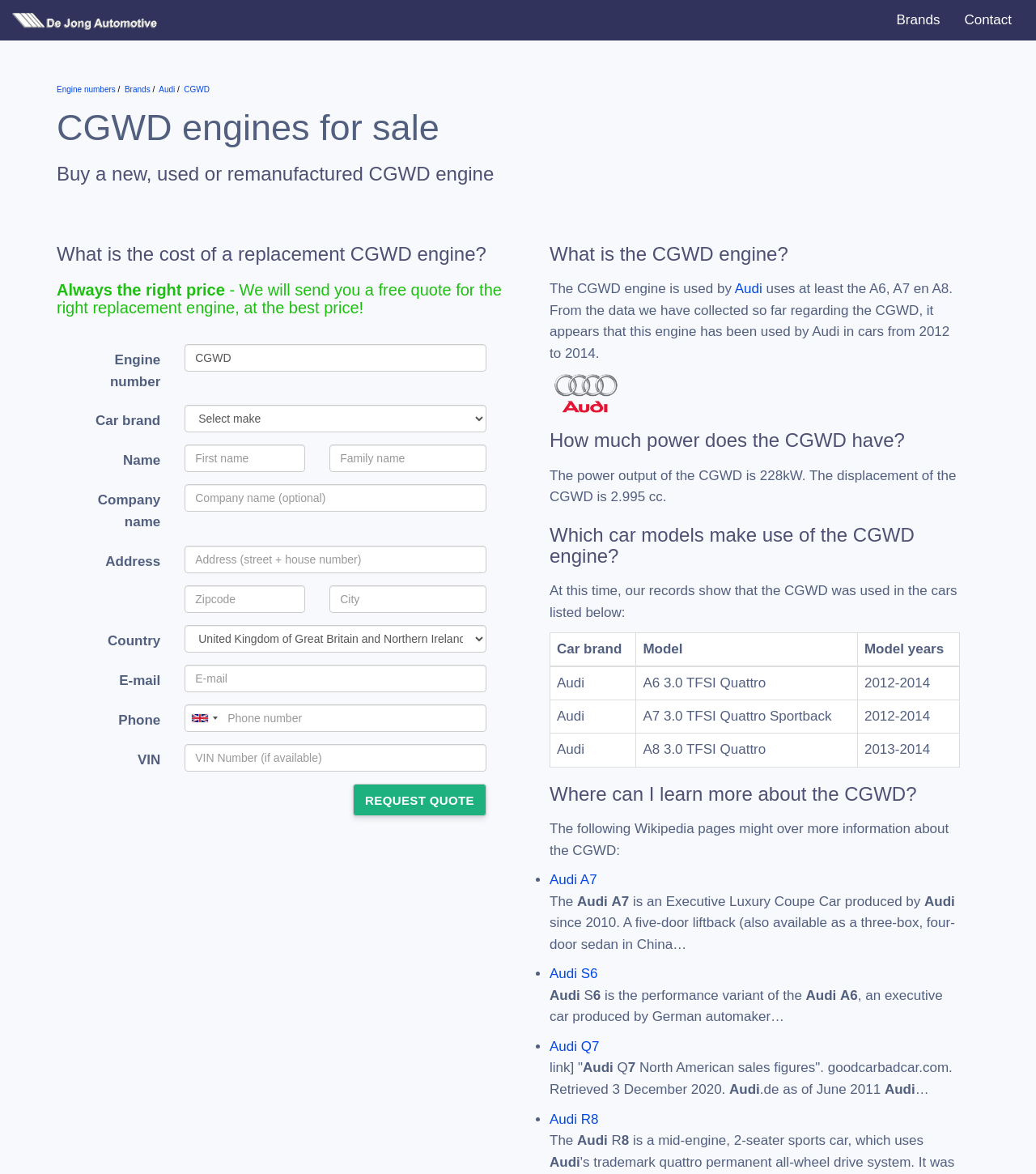Please identify the bounding box coordinates of the clickable area that will allow you to execute the instruction: "Click on the 'Audi' link to learn more".

[0.709, 0.24, 0.736, 0.253]